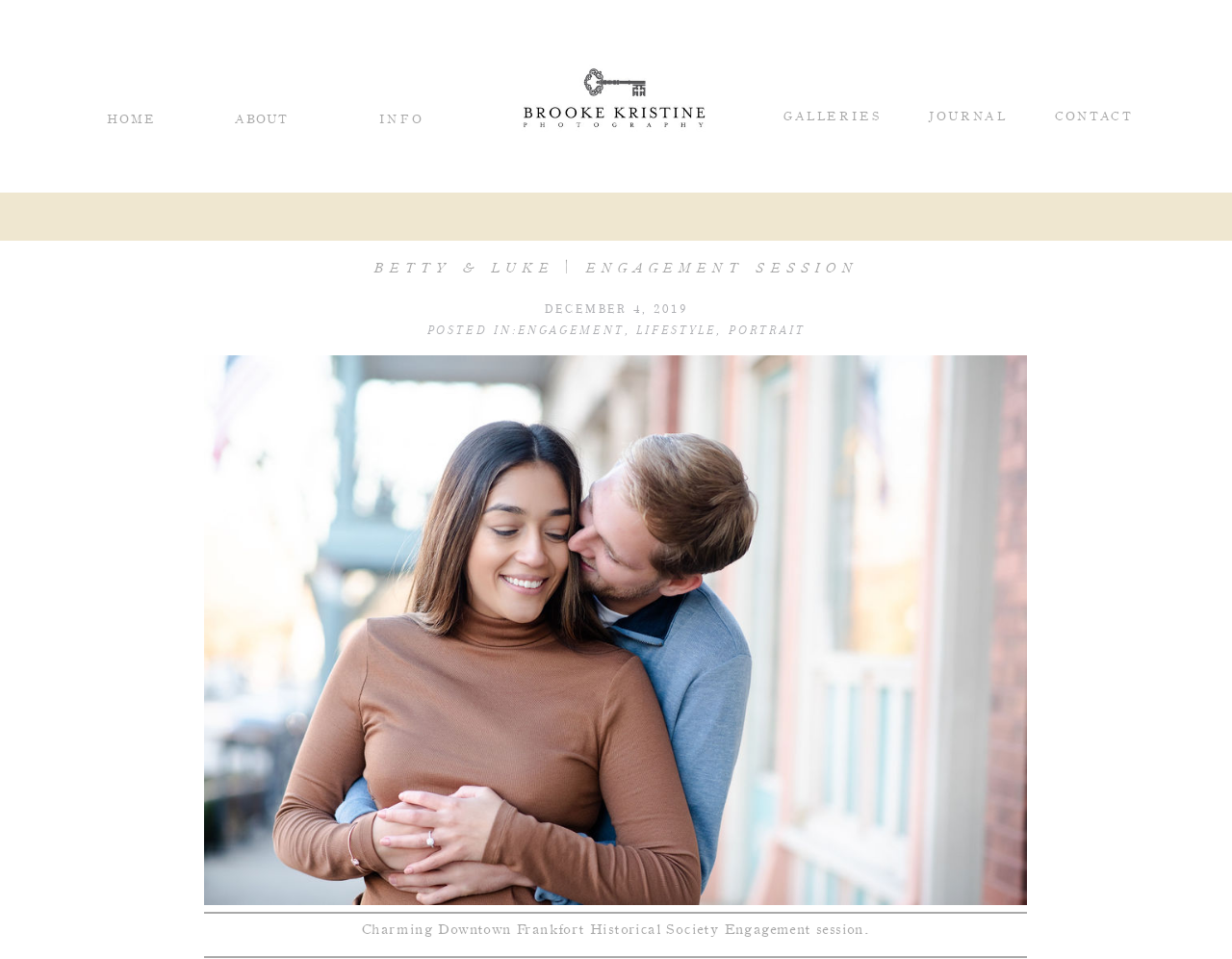Determine the bounding box coordinates for the clickable element required to fulfill the instruction: "contact the photographer". Provide the coordinates as four float numbers between 0 and 1, i.e., [left, top, right, bottom].

[0.852, 0.113, 0.924, 0.13]